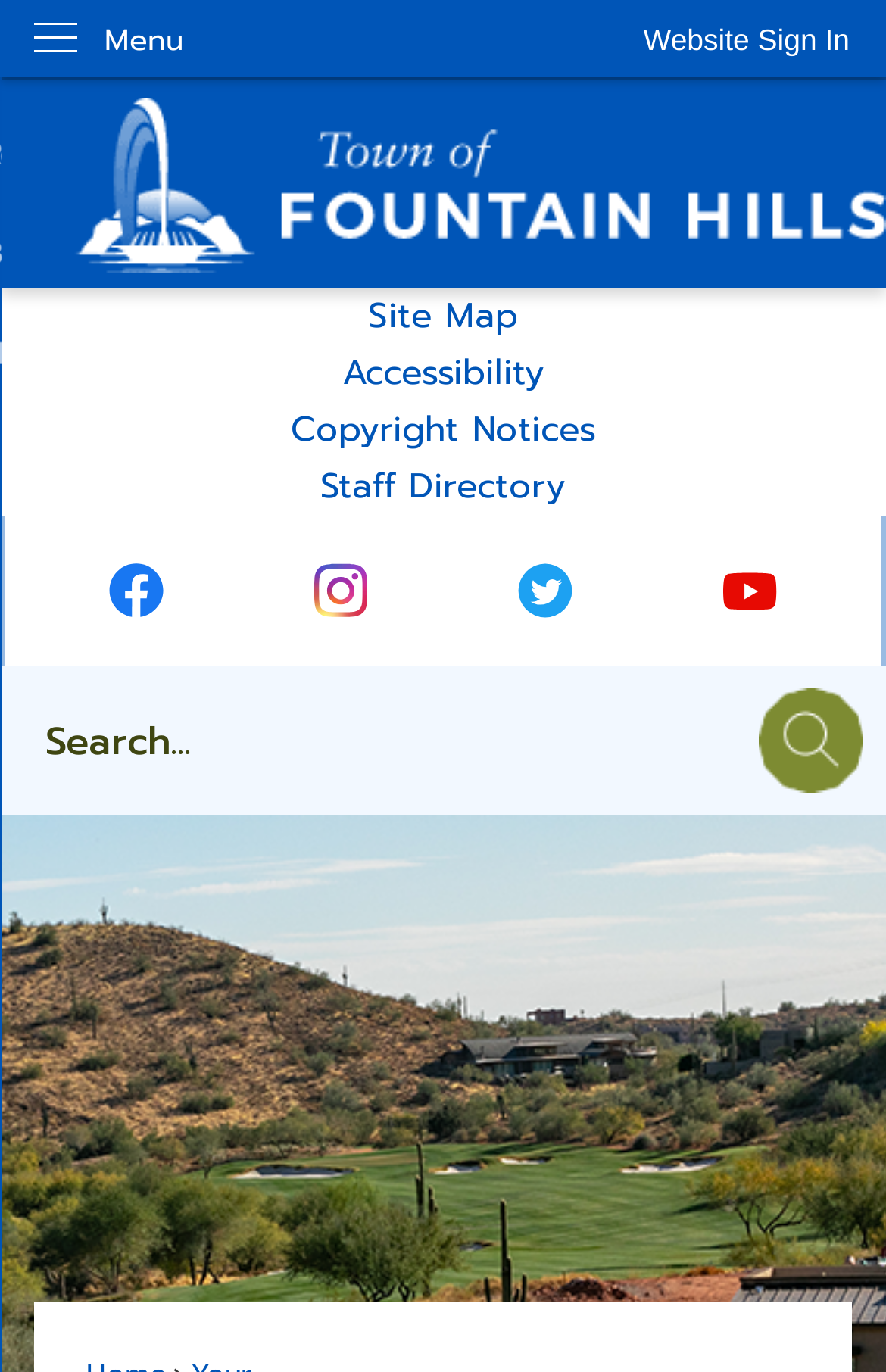Please predict the bounding box coordinates (top-left x, top-left y, bottom-right x, bottom-right y) for the UI element in the screenshot that fits the description: Skip to Main Content

[0.0, 0.0, 0.044, 0.028]